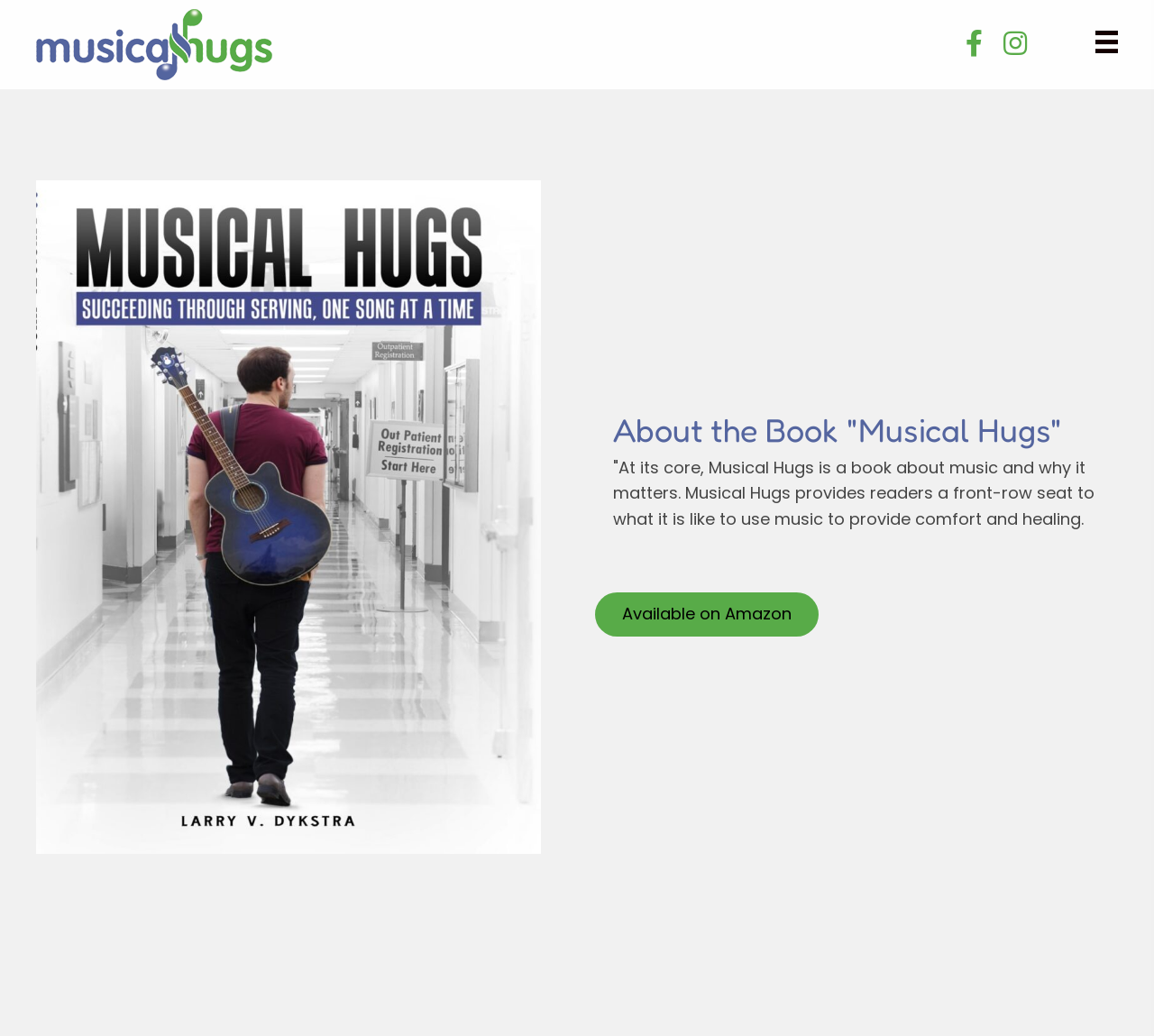Answer with a single word or phrase: 
What social media platforms are linked?

Facebook and Instagram